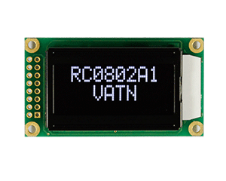Outline with detail what the image portrays.

The image displays the VATN Alphanumeric LCD Display model RC0802A1, characterized by its compact size and clear visibility. This module is designed to show up to 8 characters across 2 lines, making it ideal for various applications such as security controls, medical devices, and dashboards. The display features a black background with white characters, which enhances contrast and readability. Along the side of the module, multiple pin connectors are visible, allowing for versatile interfacing options. The VATN display's dimensions are 58.0 mm in width and 32.0 mm in height, with a viewing area of 38.0 mm by 16.0 mm, accommodating diverse usage scenarios.